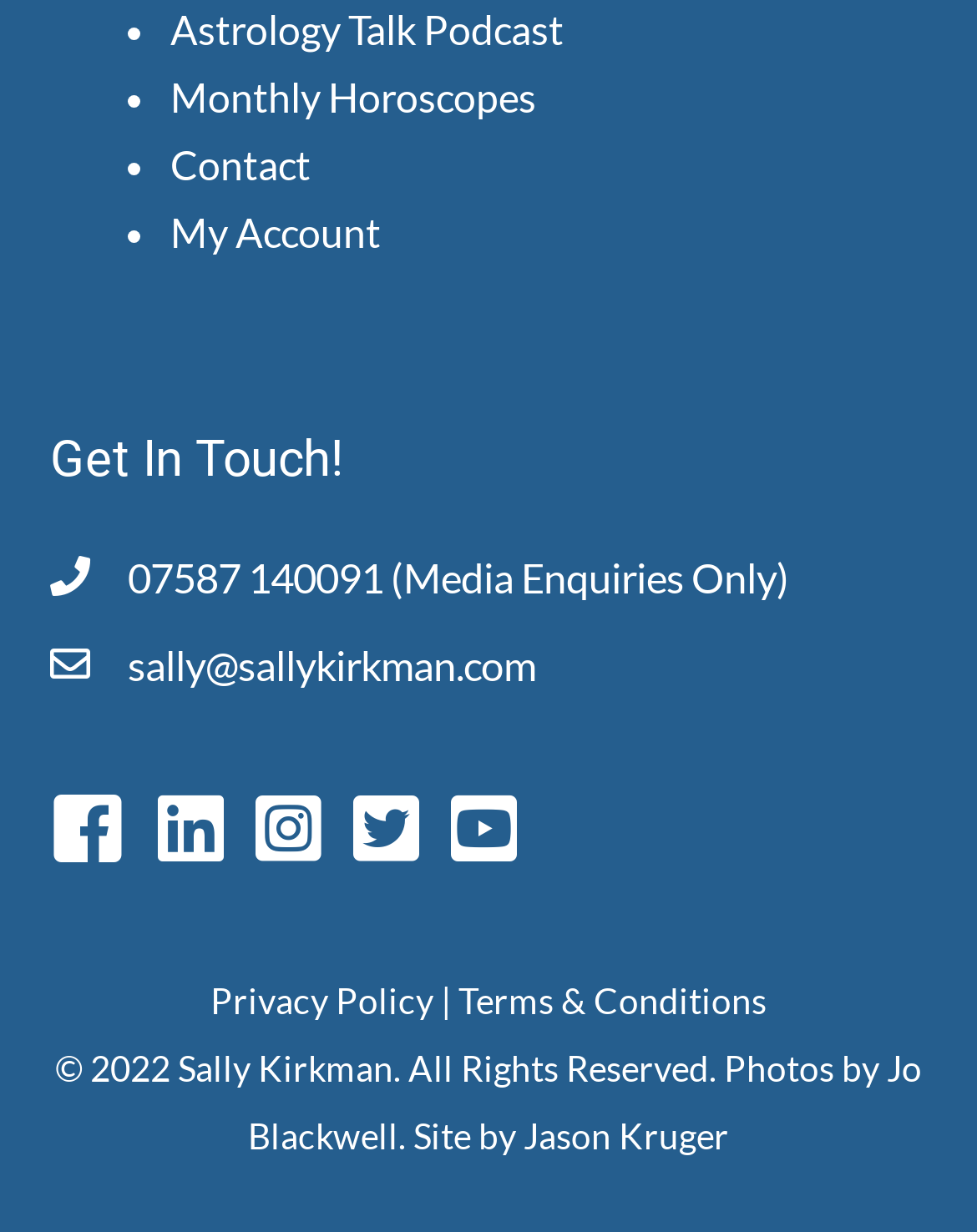Locate the bounding box coordinates of the area that needs to be clicked to fulfill the following instruction: "call for Media Enquiries". The coordinates should be in the format of four float numbers between 0 and 1, namely [left, top, right, bottom].

[0.131, 0.44, 0.808, 0.495]